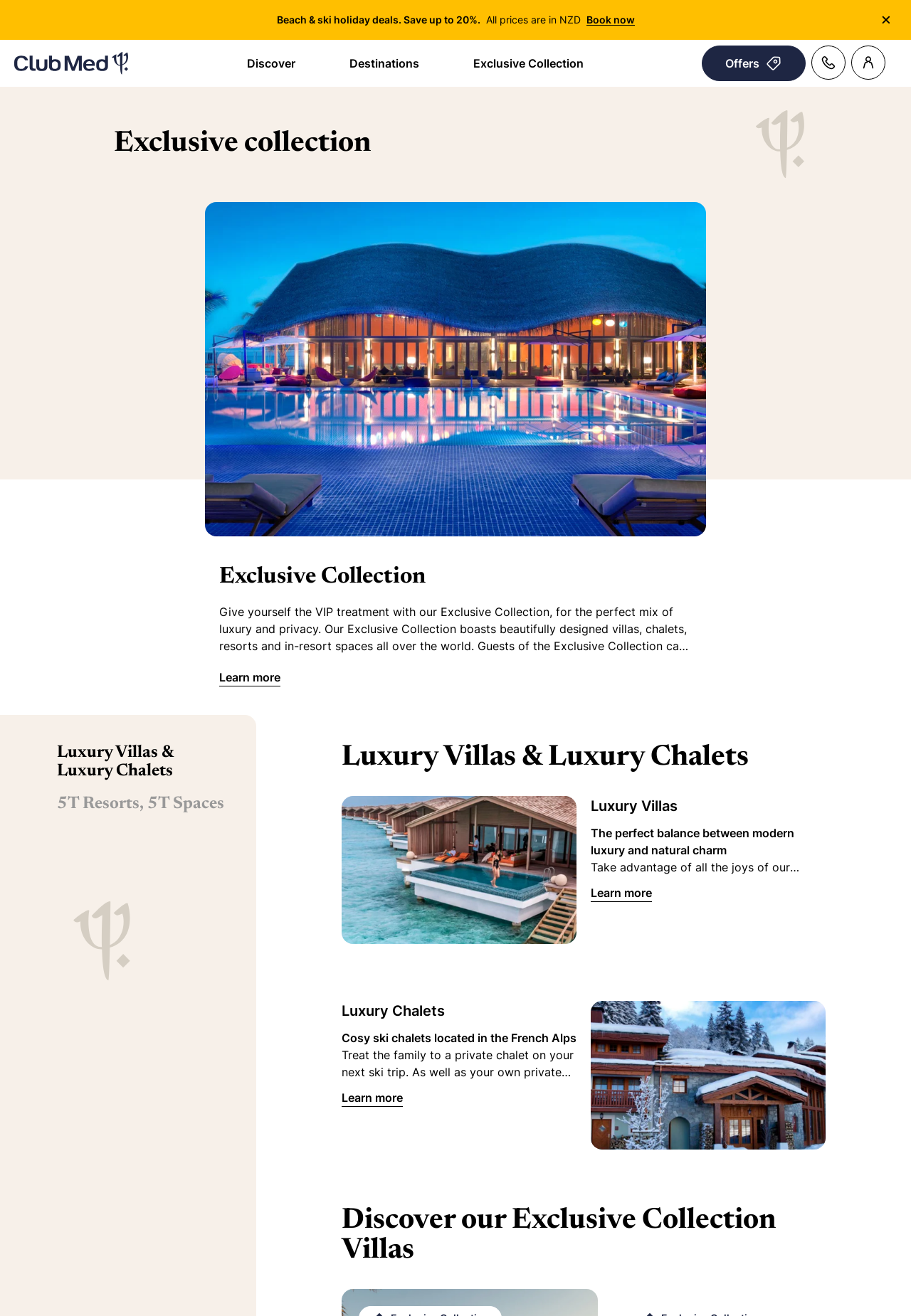Locate the bounding box coordinates of the area that needs to be clicked to fulfill the following instruction: "Close the notification". The coordinates should be in the format of four float numbers between 0 and 1, namely [left, top, right, bottom].

[0.961, 0.007, 0.984, 0.023]